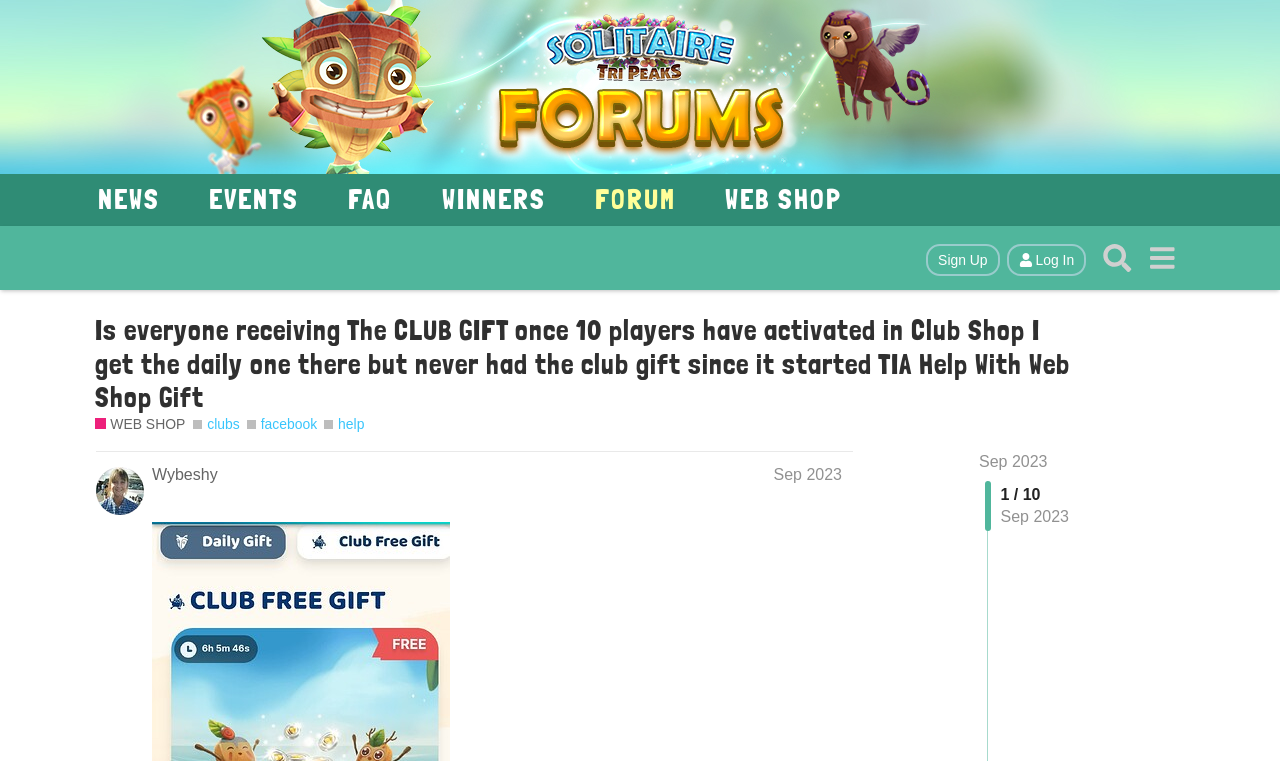Please locate the bounding box coordinates for the element that should be clicked to achieve the following instruction: "Click on the NEWS link". Ensure the coordinates are given as four float numbers between 0 and 1, i.e., [left, top, right, bottom].

[0.076, 0.241, 0.125, 0.284]